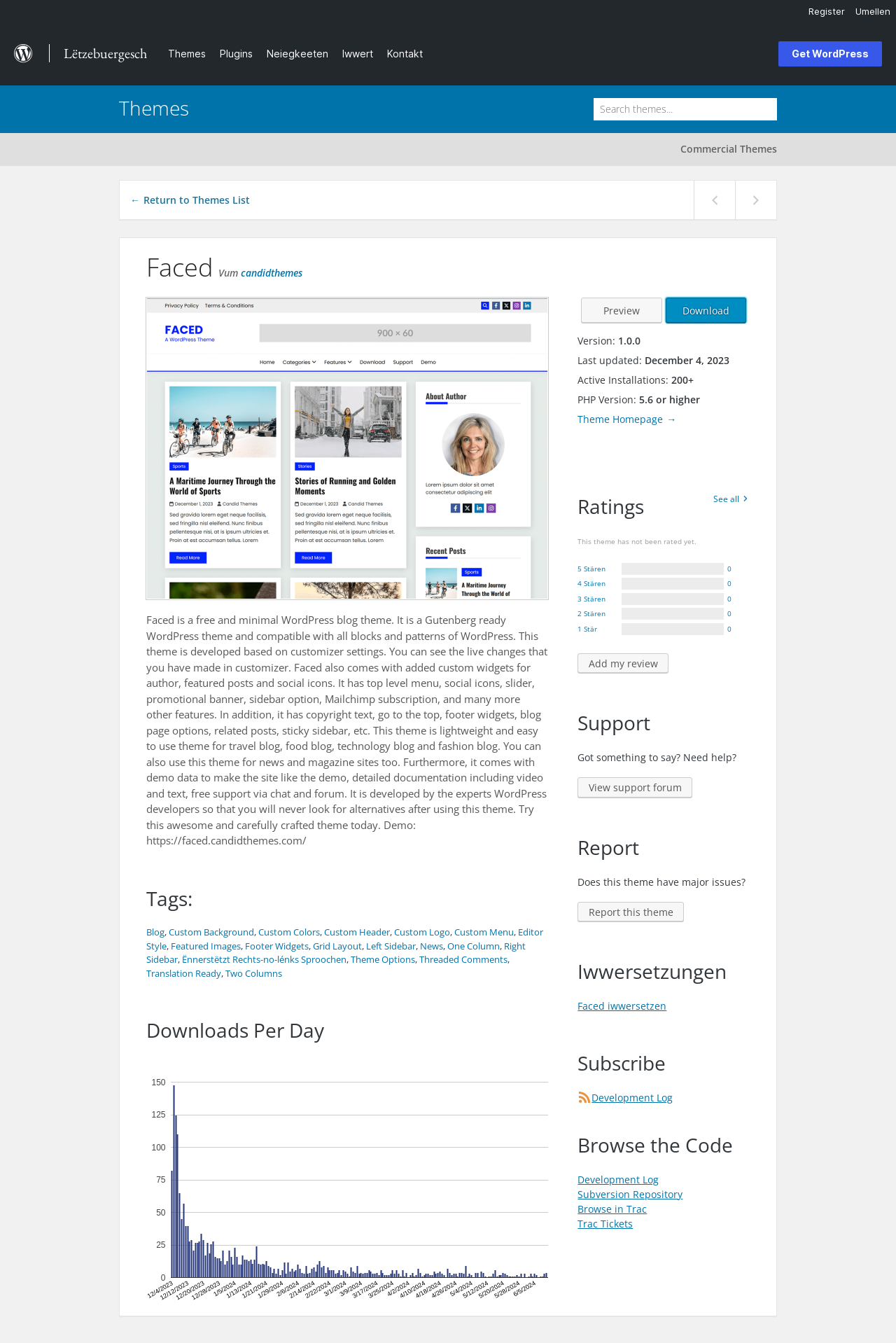Could you locate the bounding box coordinates for the section that should be clicked to accomplish this task: "Visit the admin page".

None